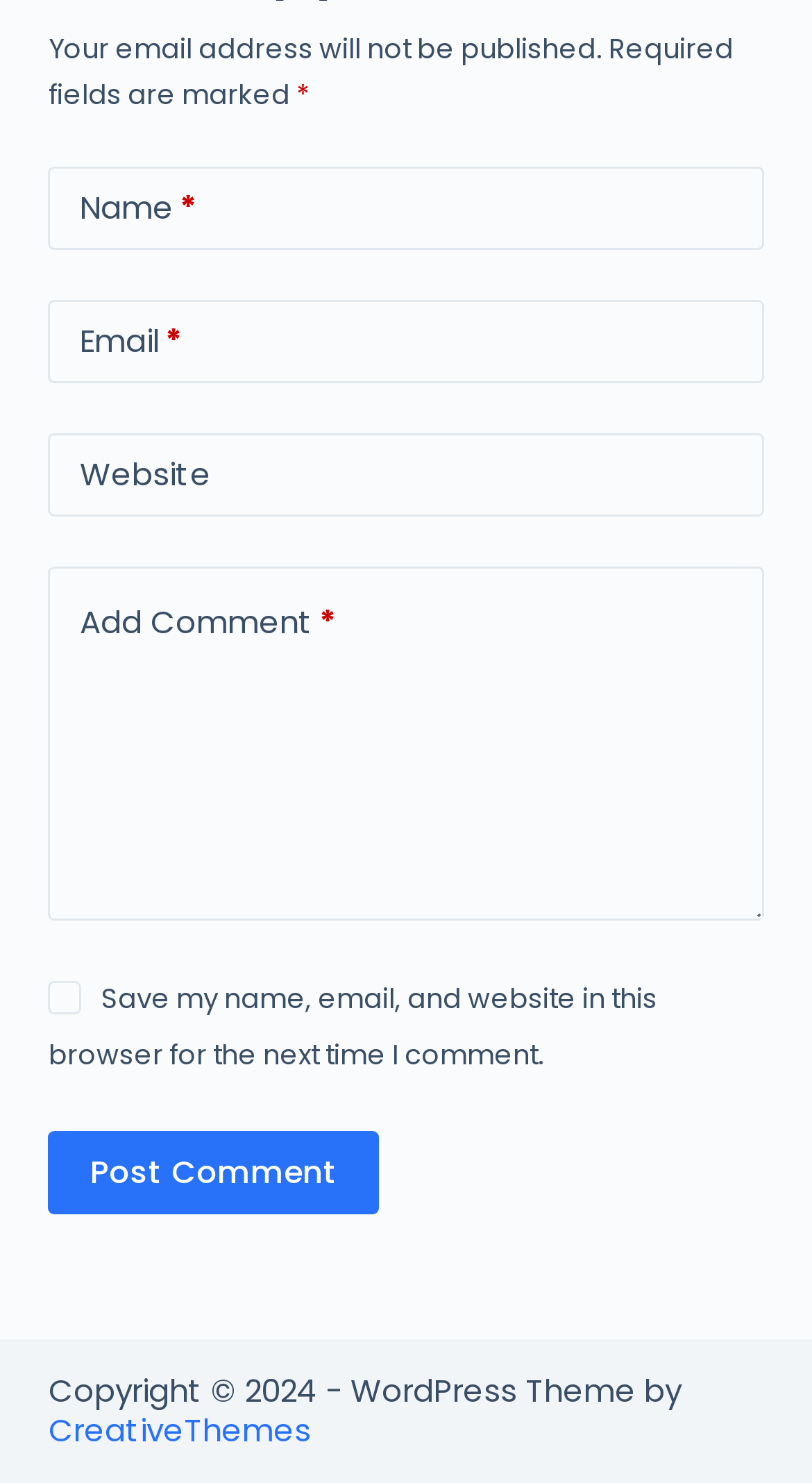Refer to the element description parent_node: Email name="email" and identify the corresponding bounding box in the screenshot. Format the coordinates as (top-left x, top-left y, bottom-right x, bottom-right y) with values in the range of 0 to 1.

[0.06, 0.202, 0.94, 0.259]